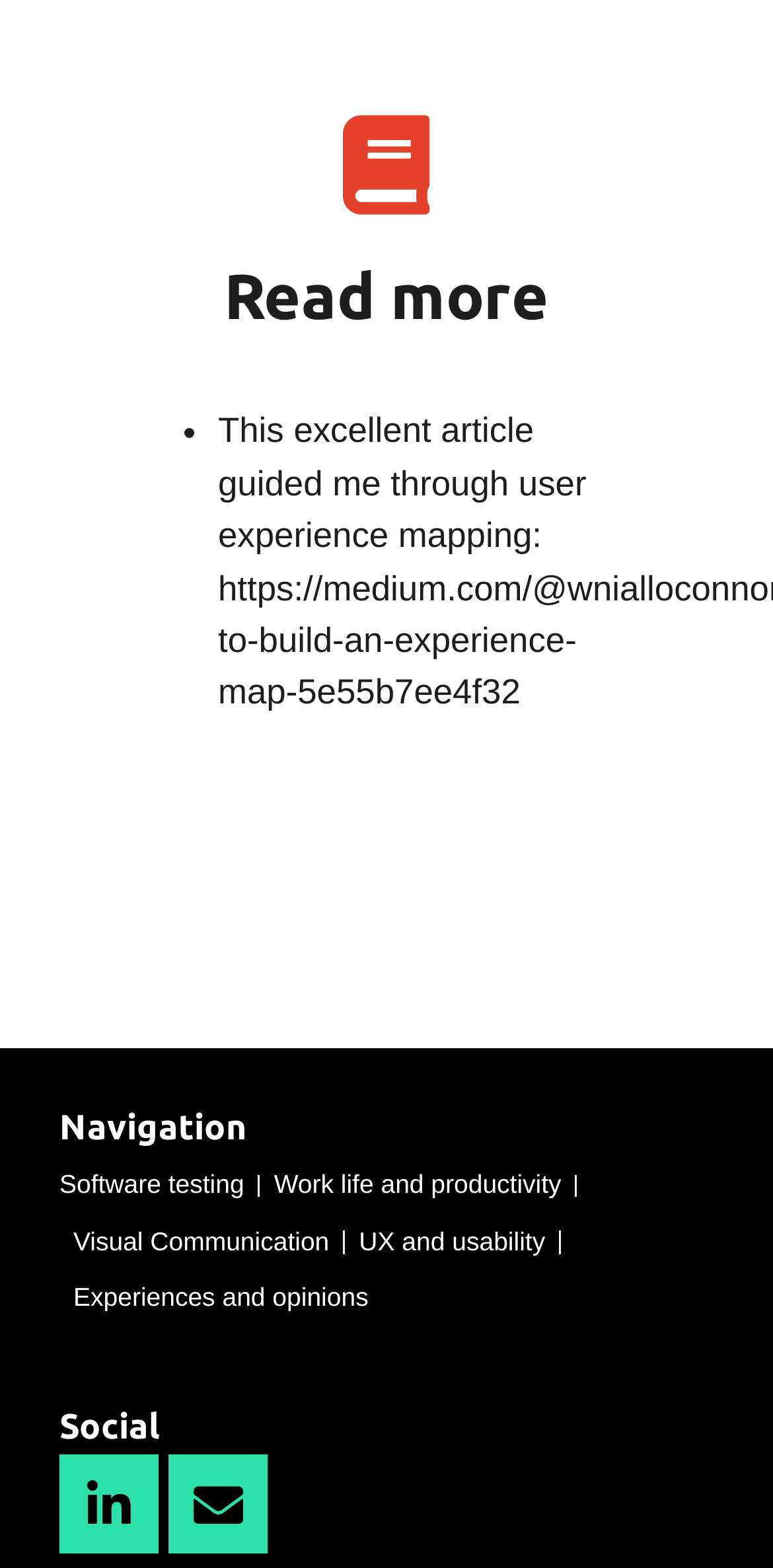How many social media links are present on the webpage? Using the information from the screenshot, answer with a single word or phrase.

2